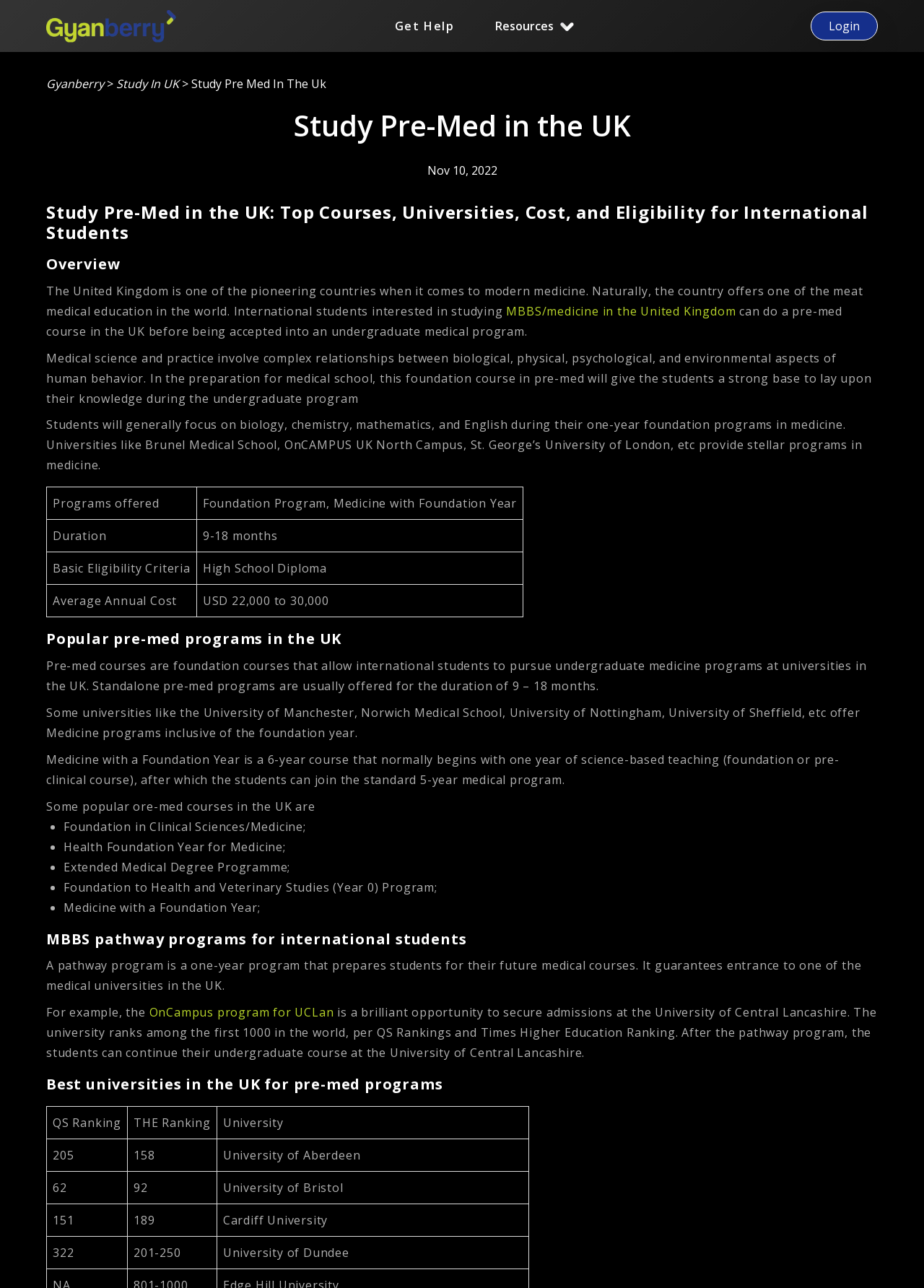Determine the coordinates of the bounding box for the clickable area needed to execute this instruction: "Click the 'OnCampus program for UCLan' link".

[0.161, 0.78, 0.361, 0.792]